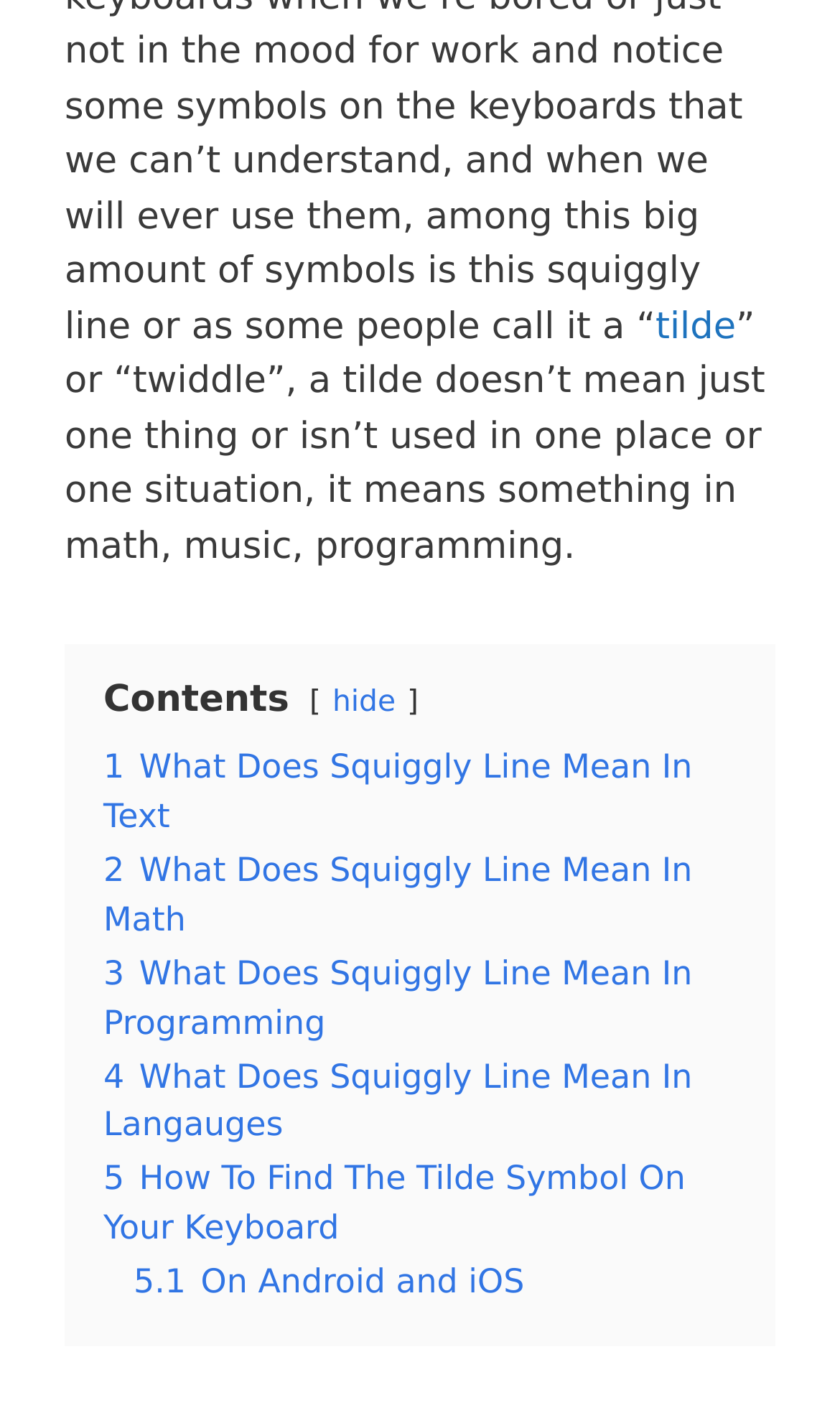Can you find the bounding box coordinates of the area I should click to execute the following instruction: "click the link to learn about the meaning of the squiggly line in text"?

[0.123, 0.529, 0.824, 0.591]